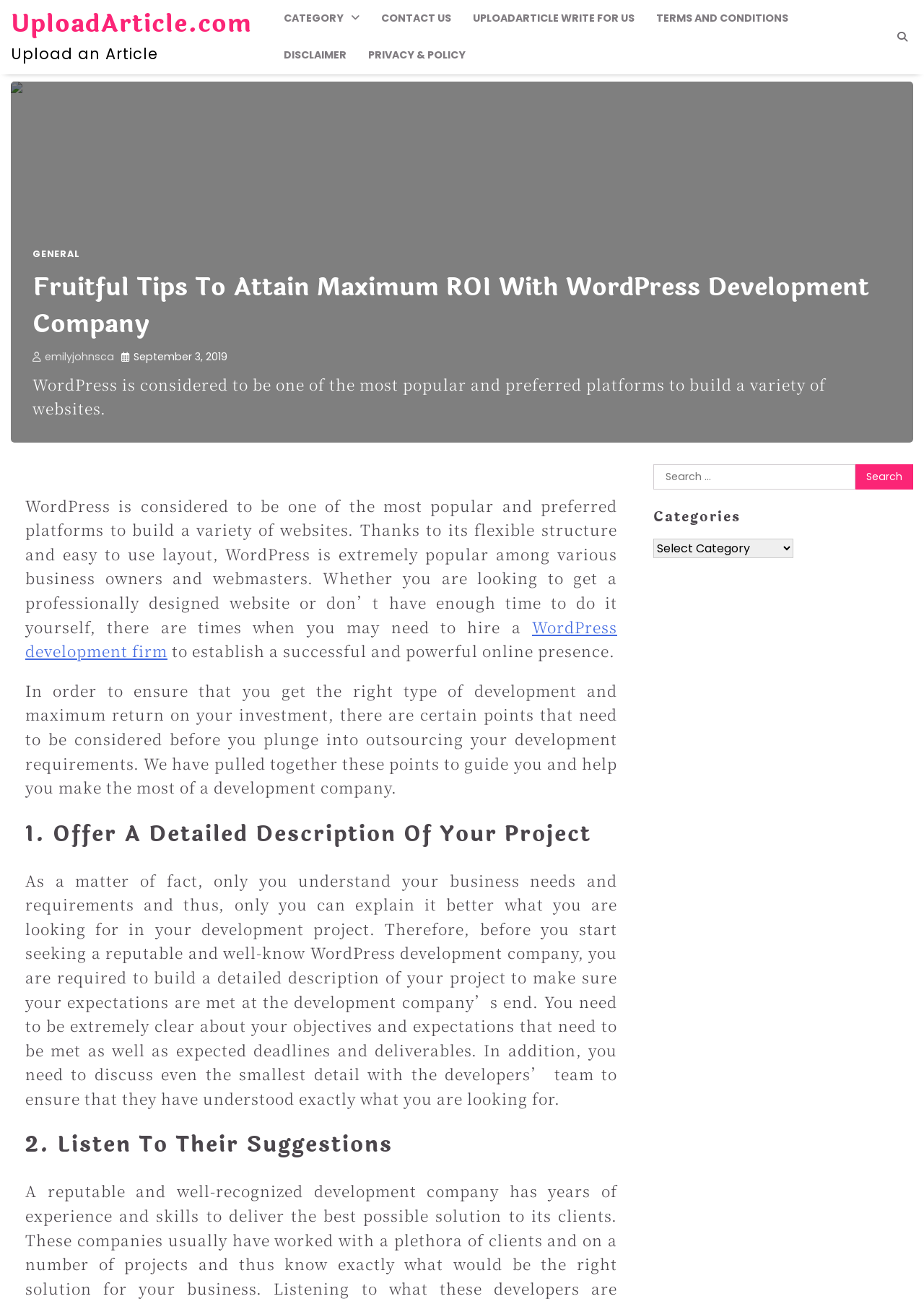Please identify the coordinates of the bounding box for the clickable region that will accomplish this instruction: "Read about general category".

[0.035, 0.19, 0.086, 0.199]